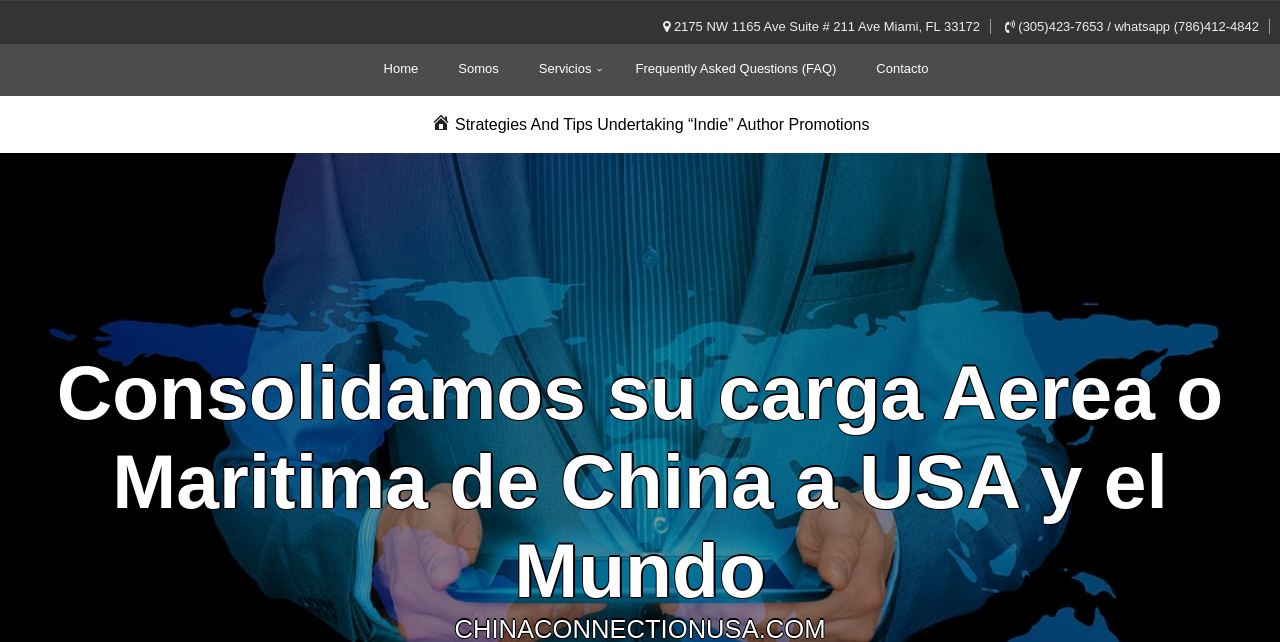Find and provide the bounding box coordinates for the UI element described with: "Brendan O'Neill (archive)".

None